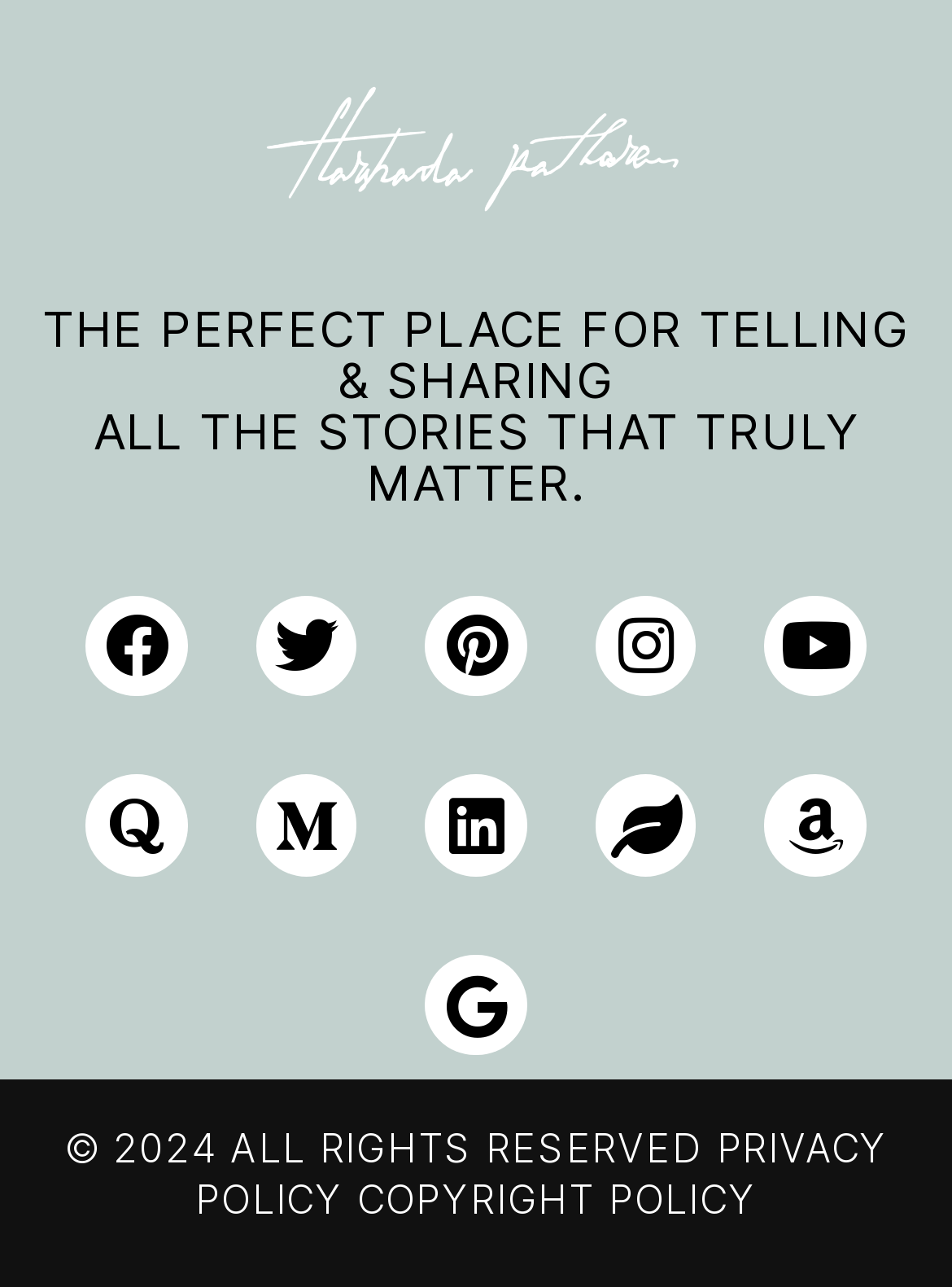Respond to the question below with a single word or phrase: How many social media links are present?

9